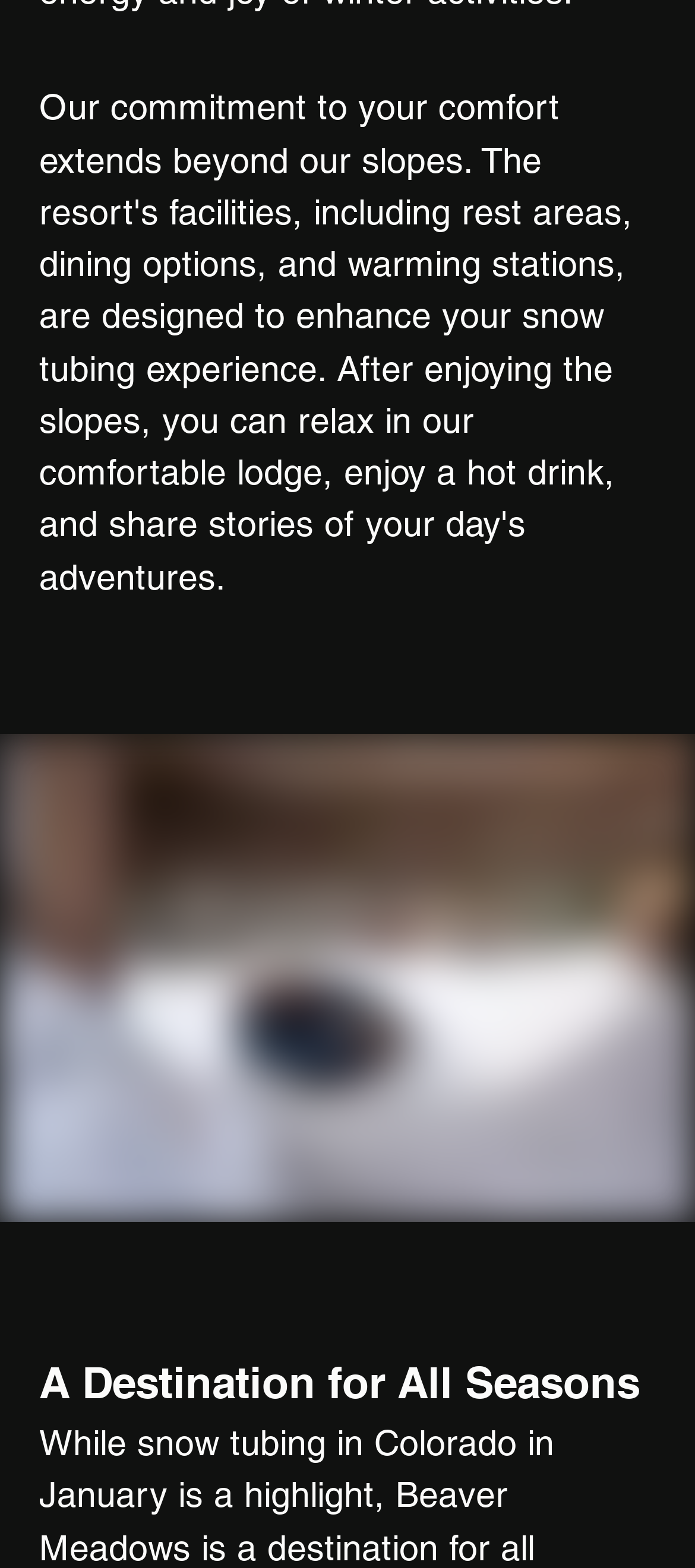How many posts are shown on the webpage?
Answer with a single word or short phrase according to what you see in the image.

1